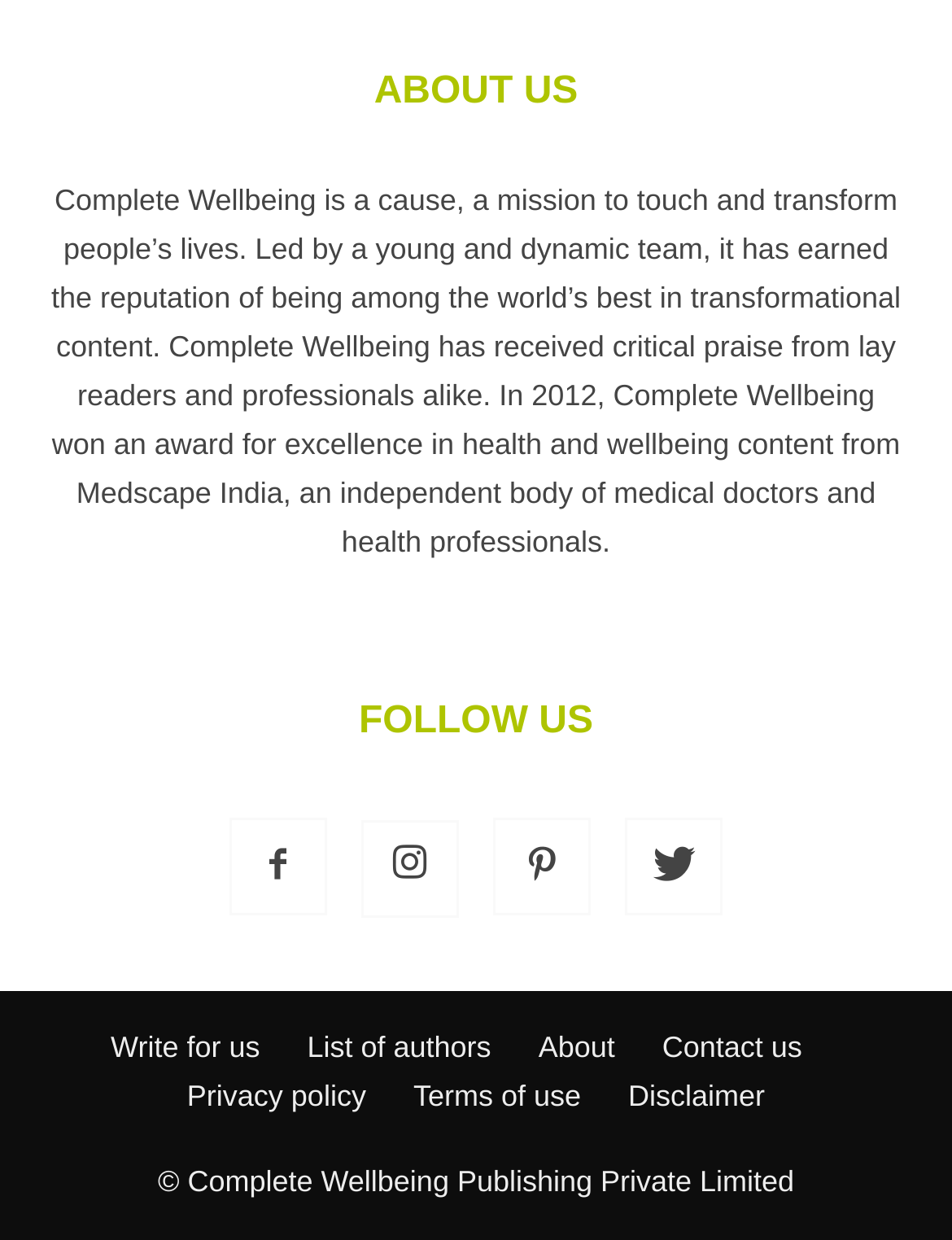Determine the bounding box coordinates for the region that must be clicked to execute the following instruction: "View the privacy policy".

[0.196, 0.866, 0.385, 0.902]